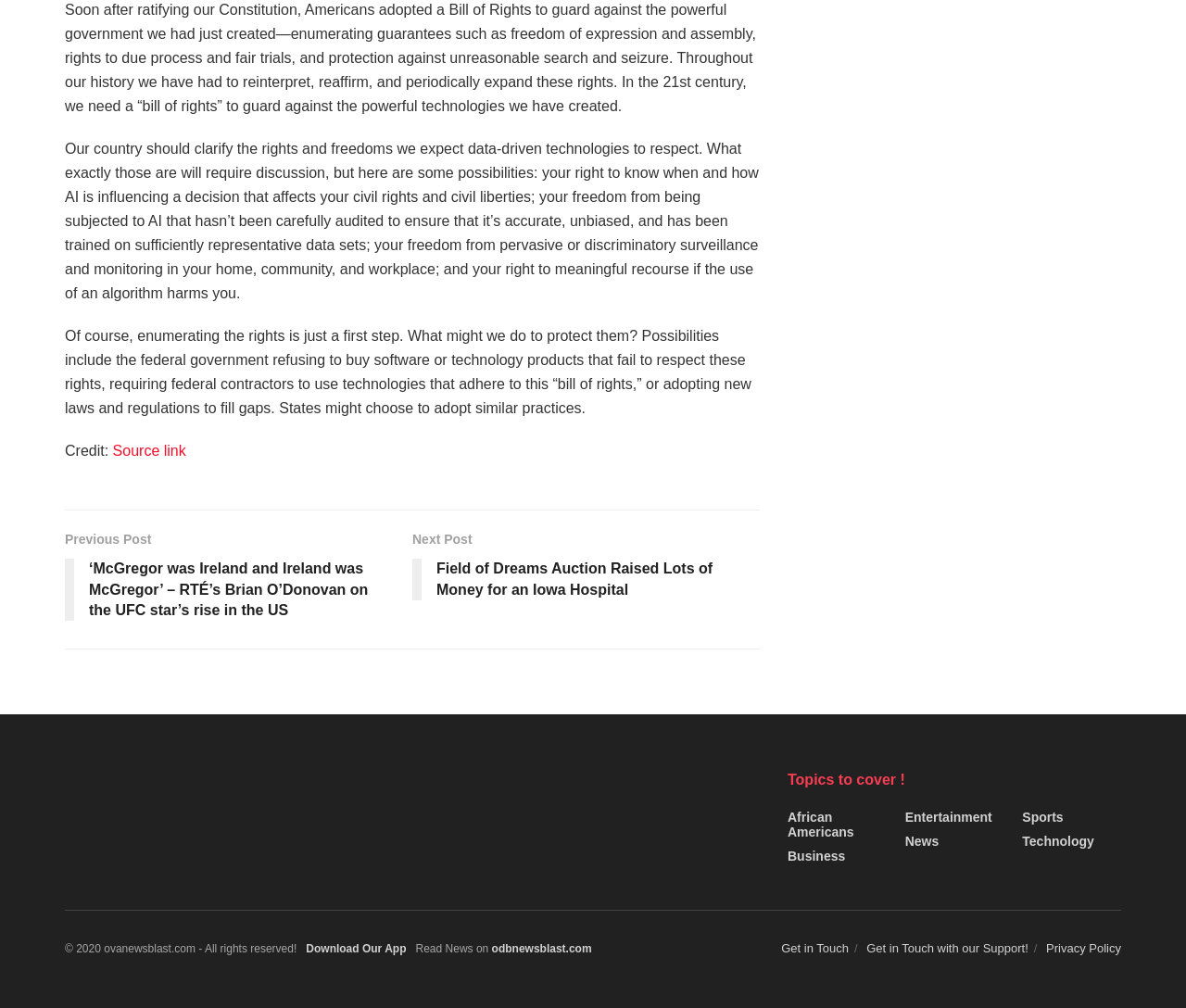Determine the bounding box coordinates of the clickable element necessary to fulfill the instruction: "Explore the topic 'Technology'". Provide the coordinates as four float numbers within the 0 to 1 range, i.e., [left, top, right, bottom].

[0.862, 0.827, 0.923, 0.842]